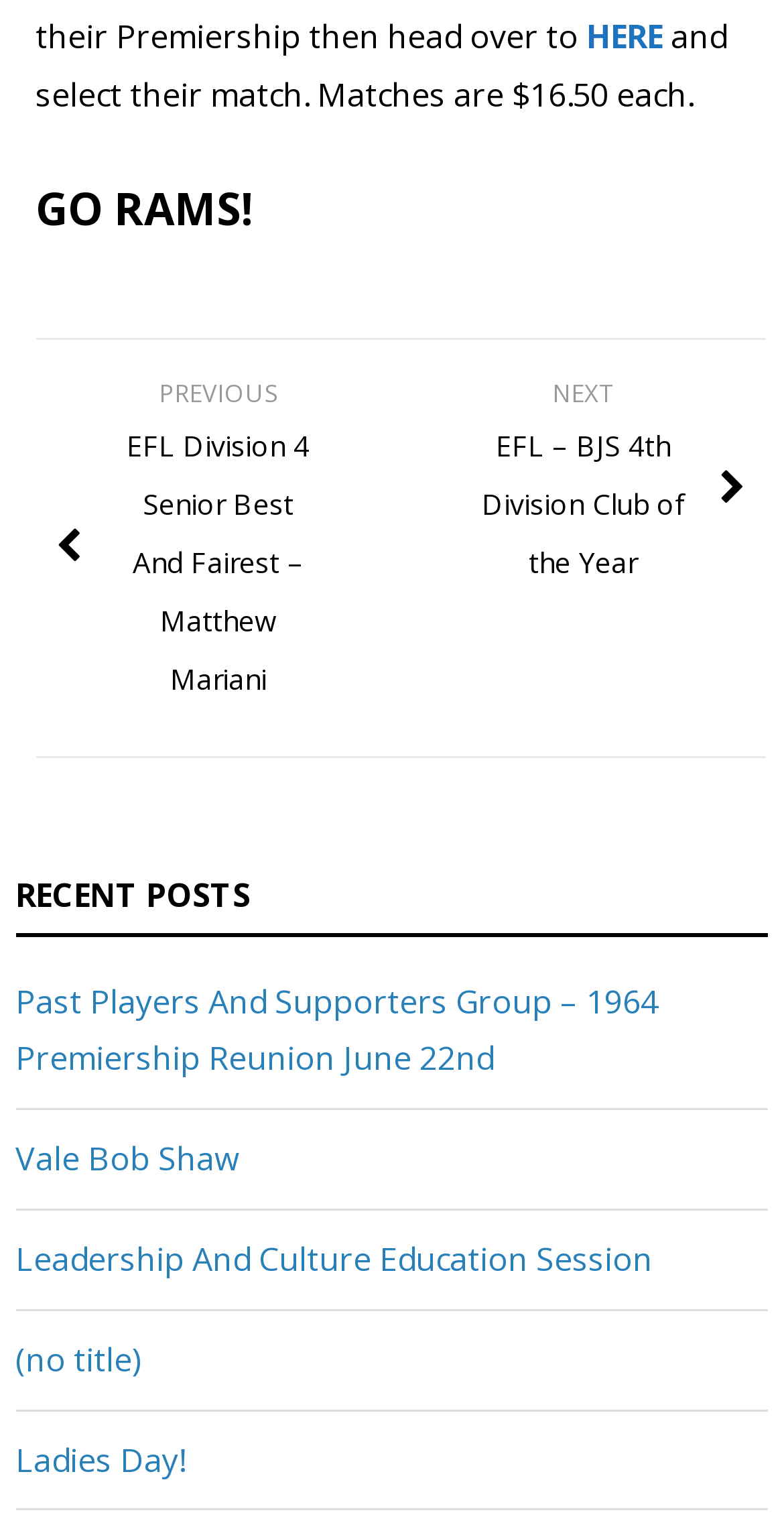Provide the bounding box coordinates of the HTML element described by the text: "Ladies Day!".

[0.02, 0.937, 0.235, 0.966]